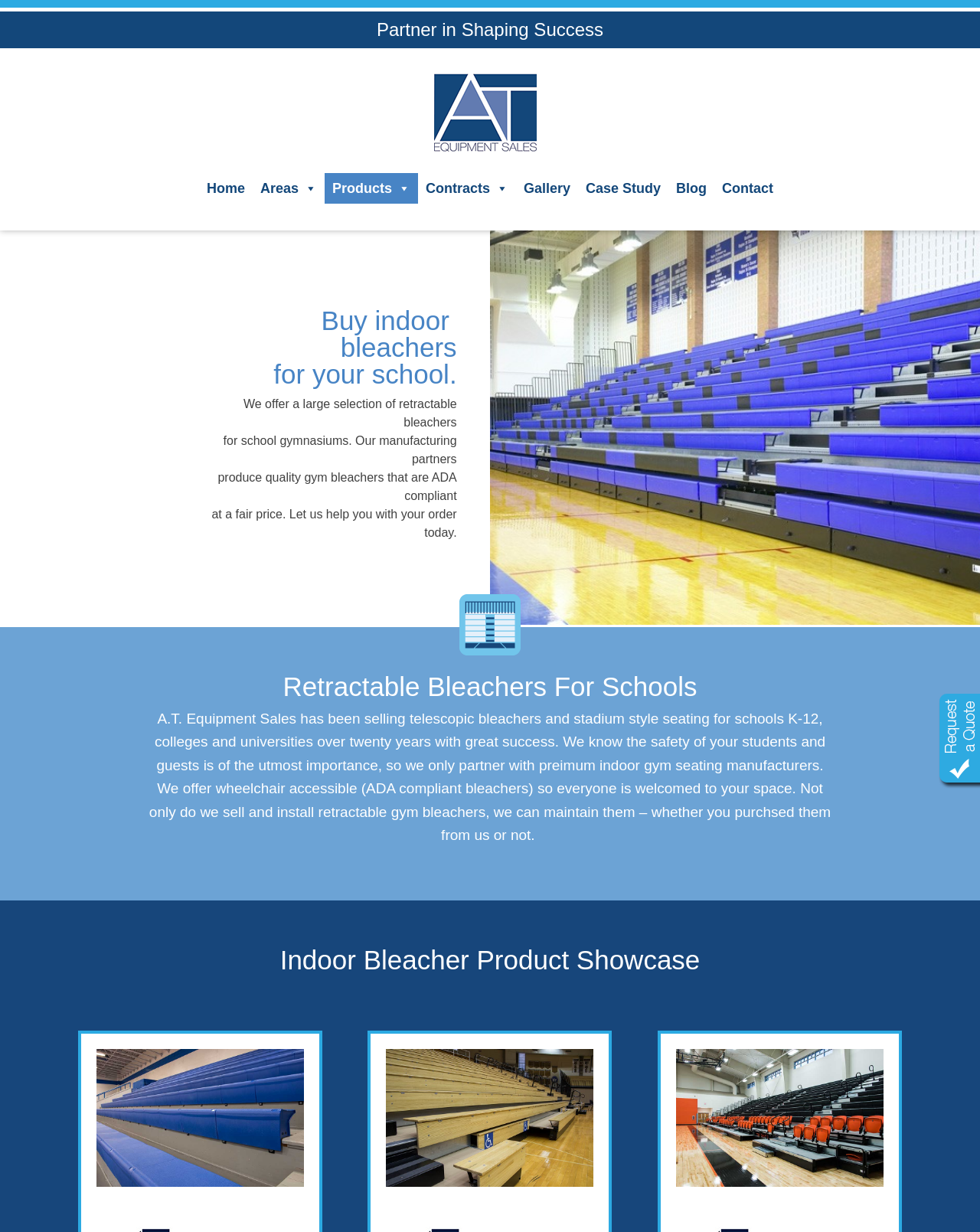Provide the bounding box coordinates for the area that should be clicked to complete the instruction: "Click the 'Home' link".

[0.203, 0.14, 0.258, 0.165]